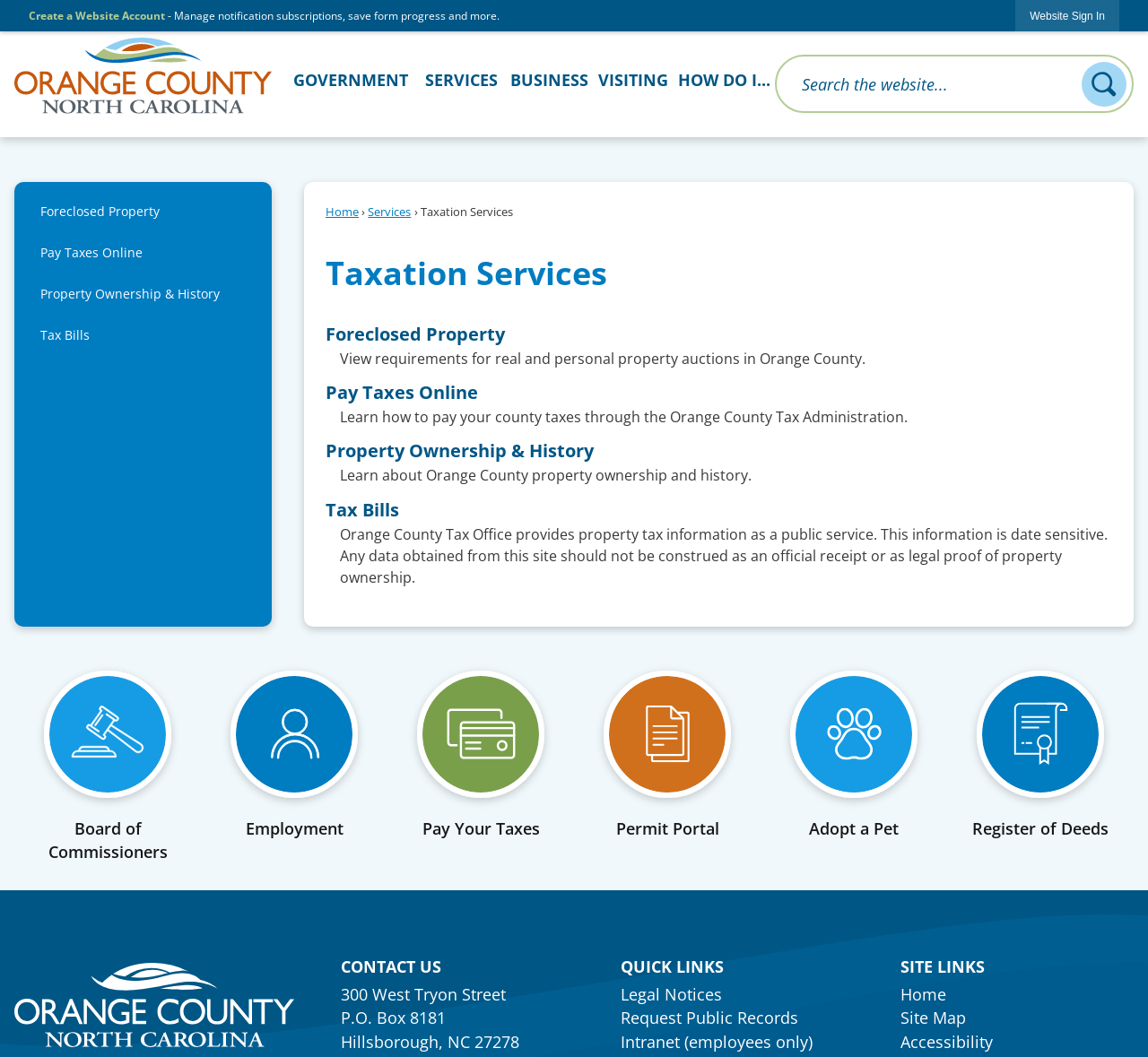Find and specify the bounding box coordinates that correspond to the clickable region for the instruction: "Go to the home page".

[0.012, 0.036, 0.238, 0.108]